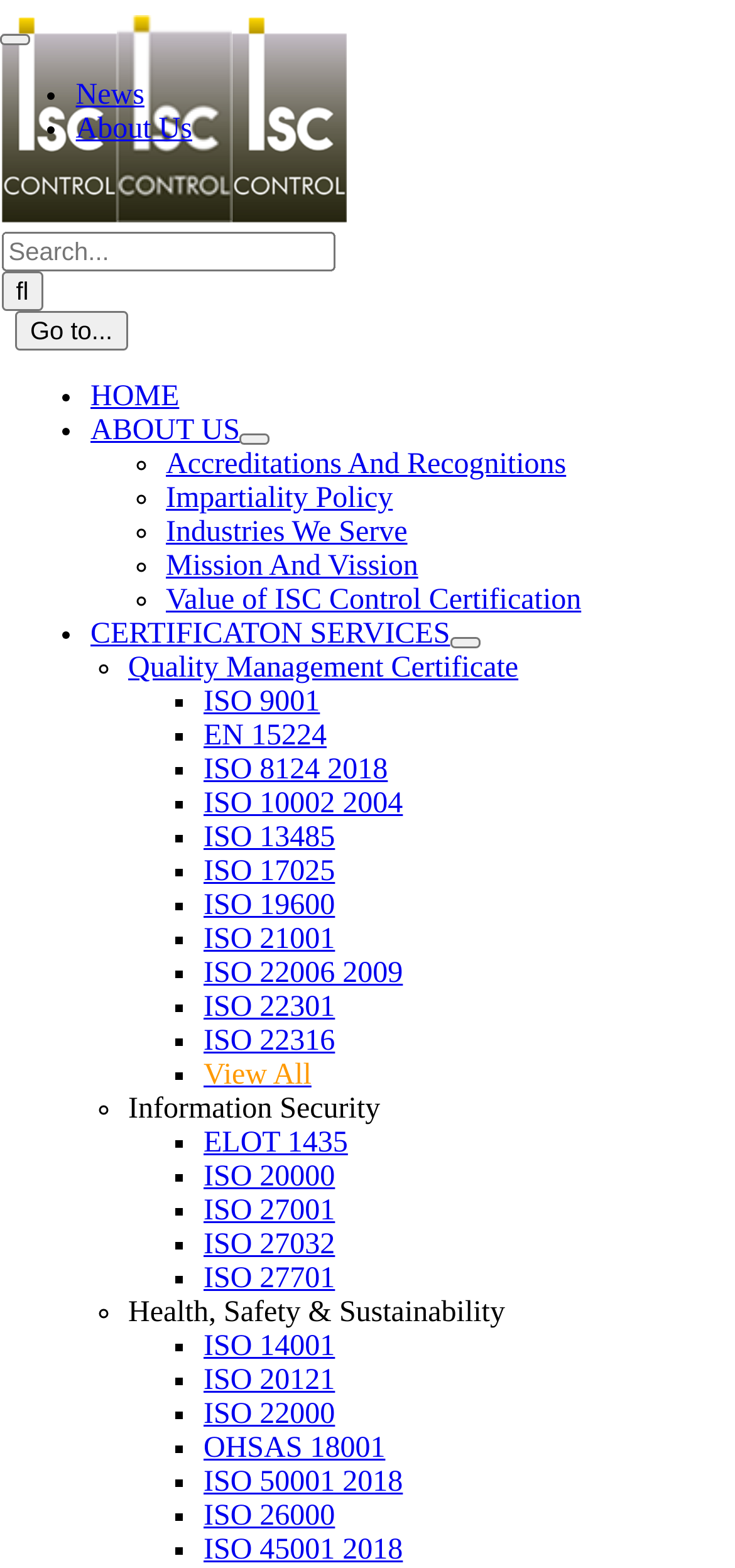Explain the contents of the webpage comprehensively.

The webpage is about ISC Control, an accredited and independent international certification body. At the top, there is a navigation menu with links to "News", "About Us", and other sections. Below the navigation menu, there is a logo of ISC Control, which is repeated three times. 

To the right of the logo, there is a search bar where users can input keywords to search for information on the website. Below the search bar, there is a button labeled "Go to..." that expands to a menu with links to "HOME", "ABOUT US", and other sections.

The main content of the webpage is divided into sections, each with a heading and a list of links to related pages. The sections include "ABOUT US", "CERTIFICATON SERVICES", and others. Under each section, there are links to specific pages, such as "Accreditations And Recognitions", "Impartiality Policy", and "Mission And Vission" under the "ABOUT US" section, and "Quality Management Certificate", "ISO 9001", and other certification services under the "CERTIFICATON SERVICES" section.

The webpage has a clean and organized layout, with clear headings and concise text. The use of bullet points and lists makes it easy to navigate and find specific information.